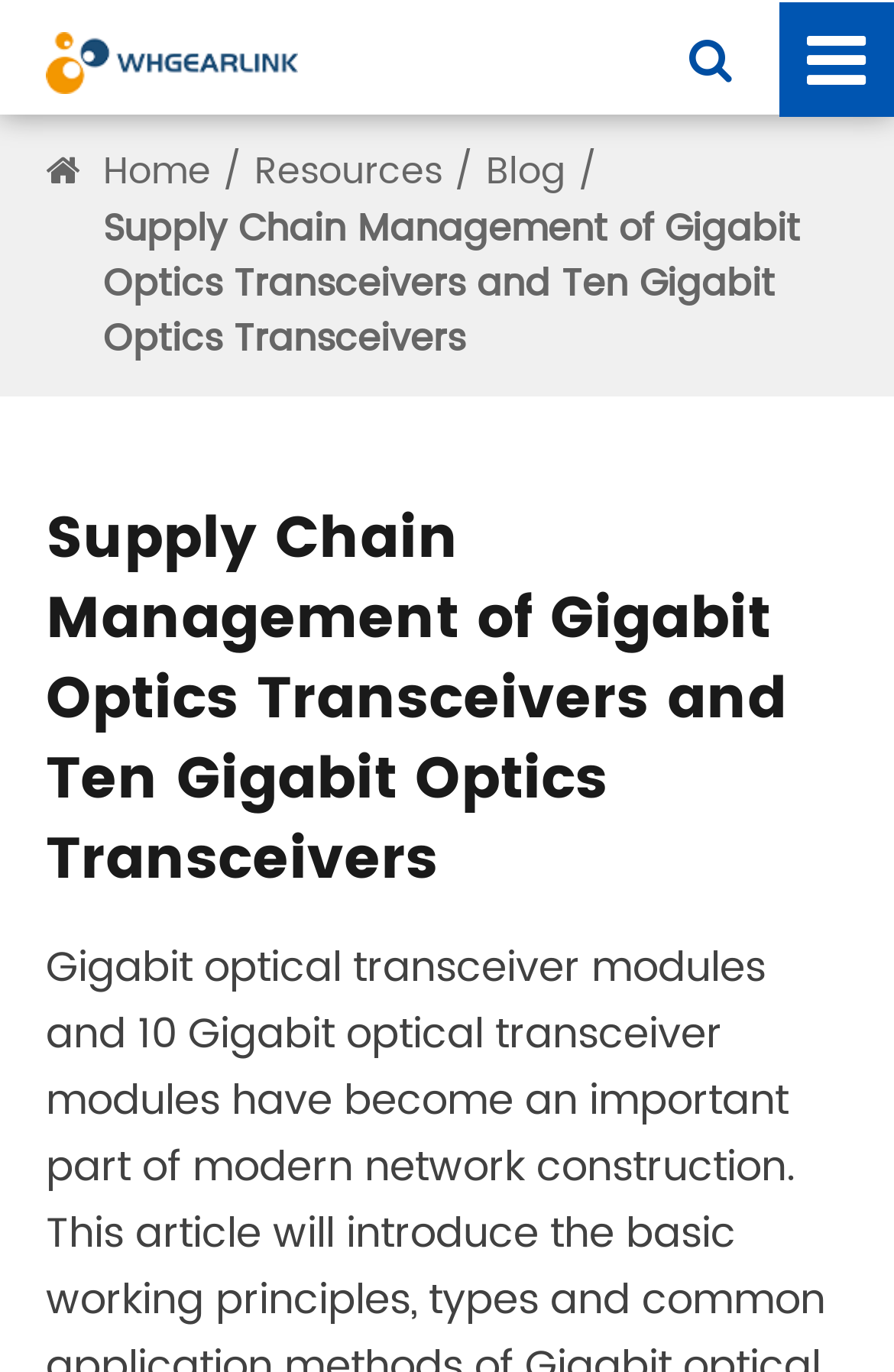What is the company name?
Please ensure your answer is as detailed and informative as possible.

The company name can be found in the top-left corner of the webpage, where it is written as a link and accompanied by an image with the same name.